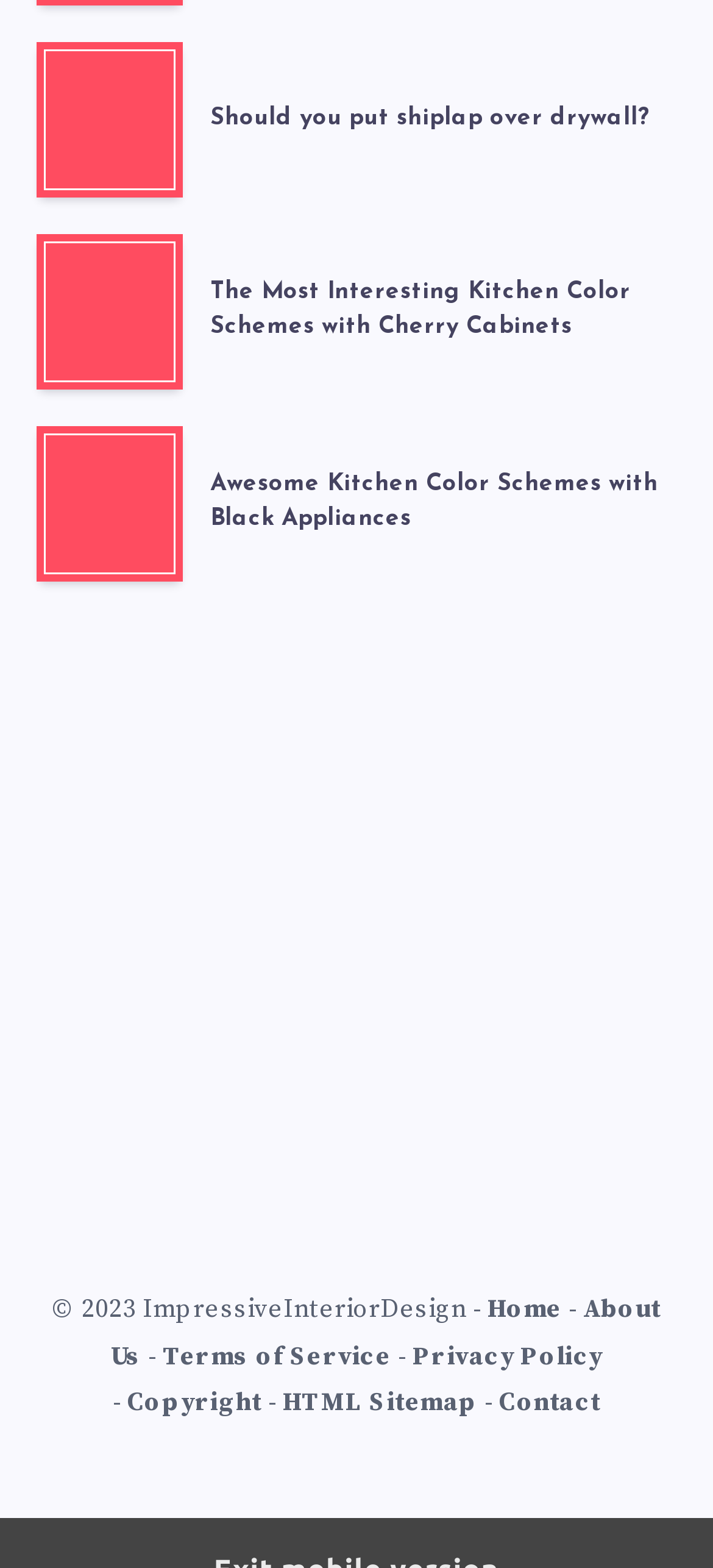Provide the bounding box for the UI element matching this description: "HTML Sitemap".

[0.396, 0.884, 0.671, 0.905]